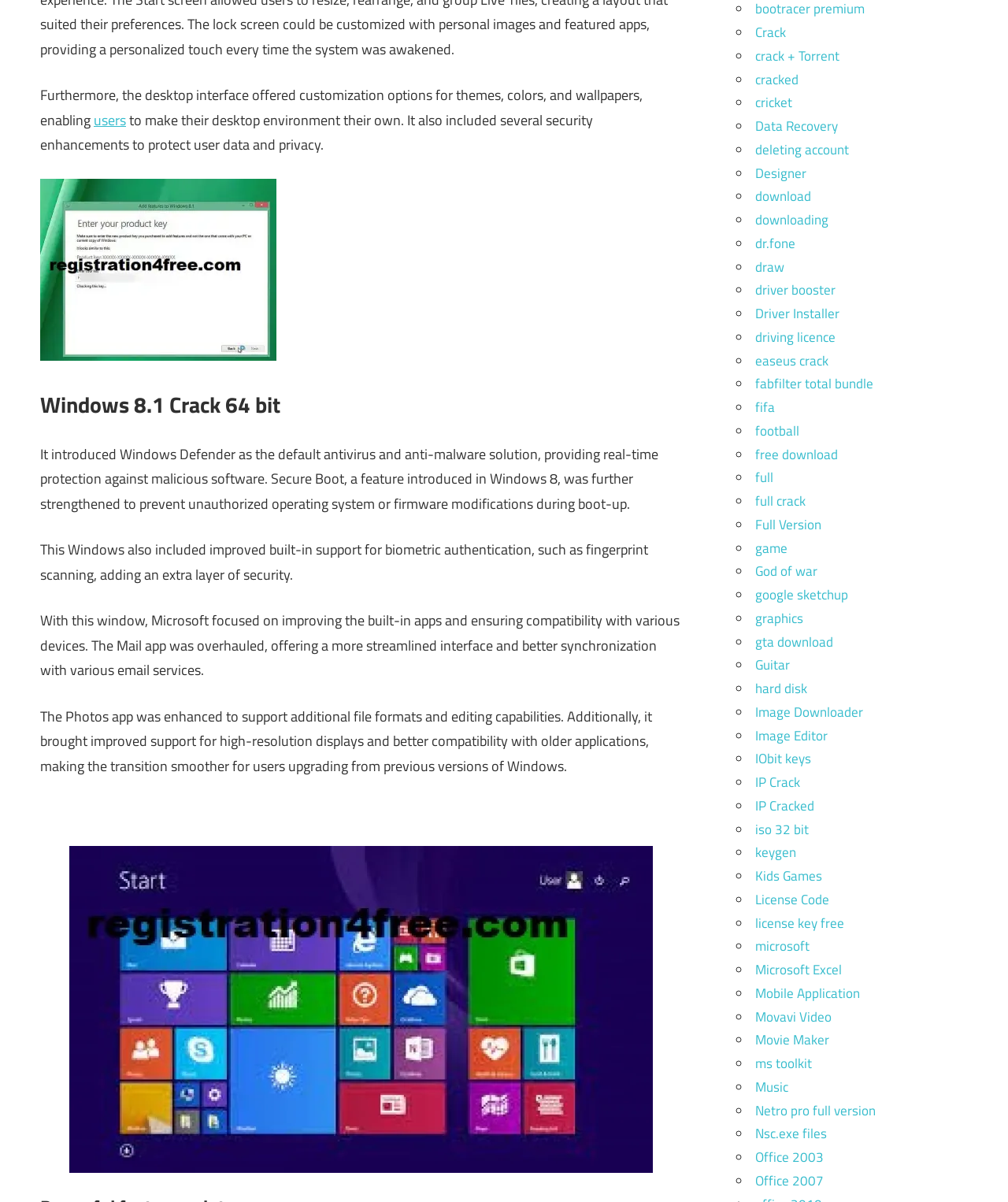Give a concise answer using one word or a phrase to the following question:
What is the default antivirus and anti-malware solution in Windows 8.1?

Windows Defender